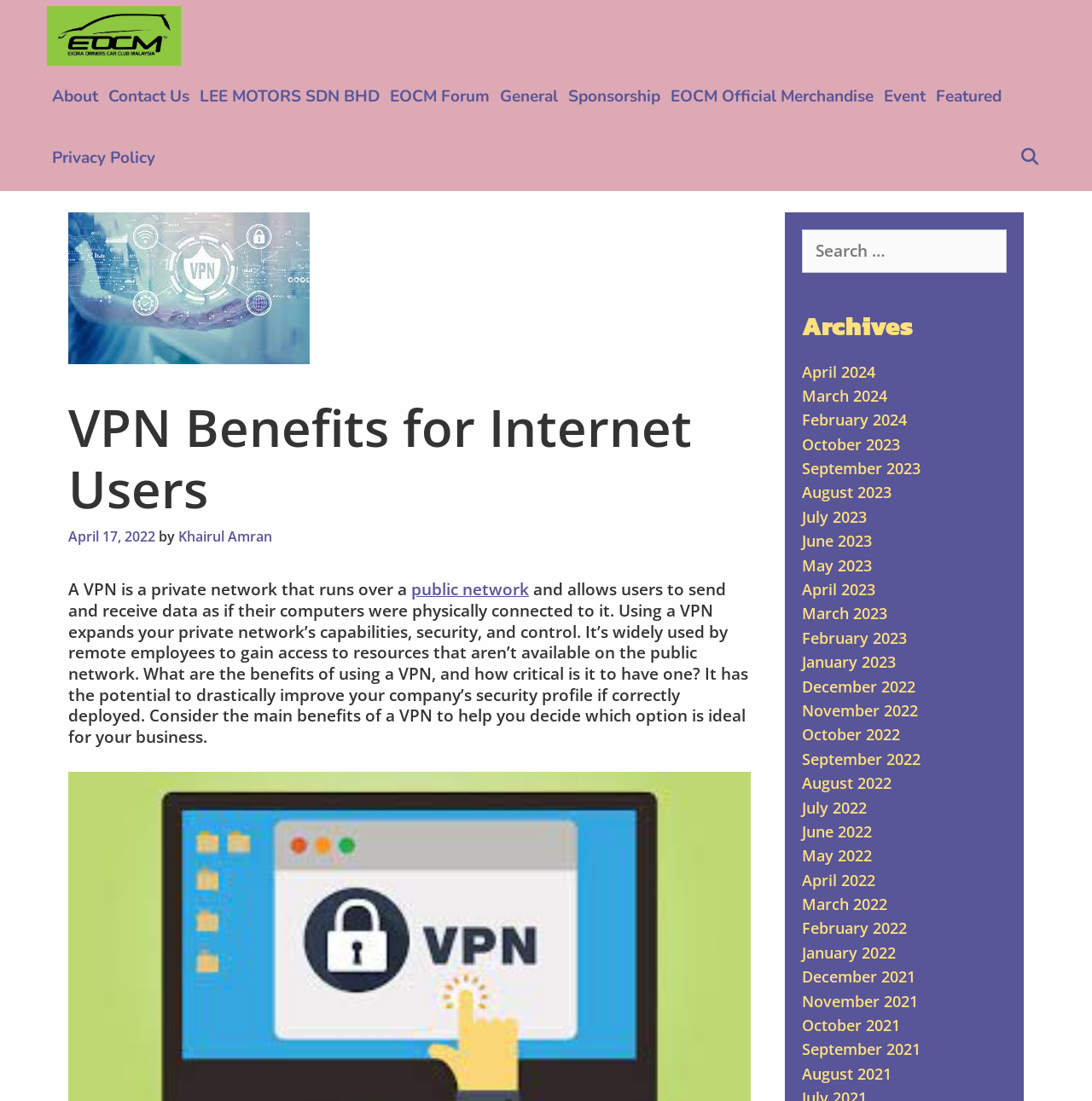What is the search function for?
Give a detailed explanation using the information visible in the image.

The search function on this webpage is for searching for articles, which is indicated by the placeholder text 'Search for:' in the search box, and the list of archives below it, which suggests that users can search for articles by date.